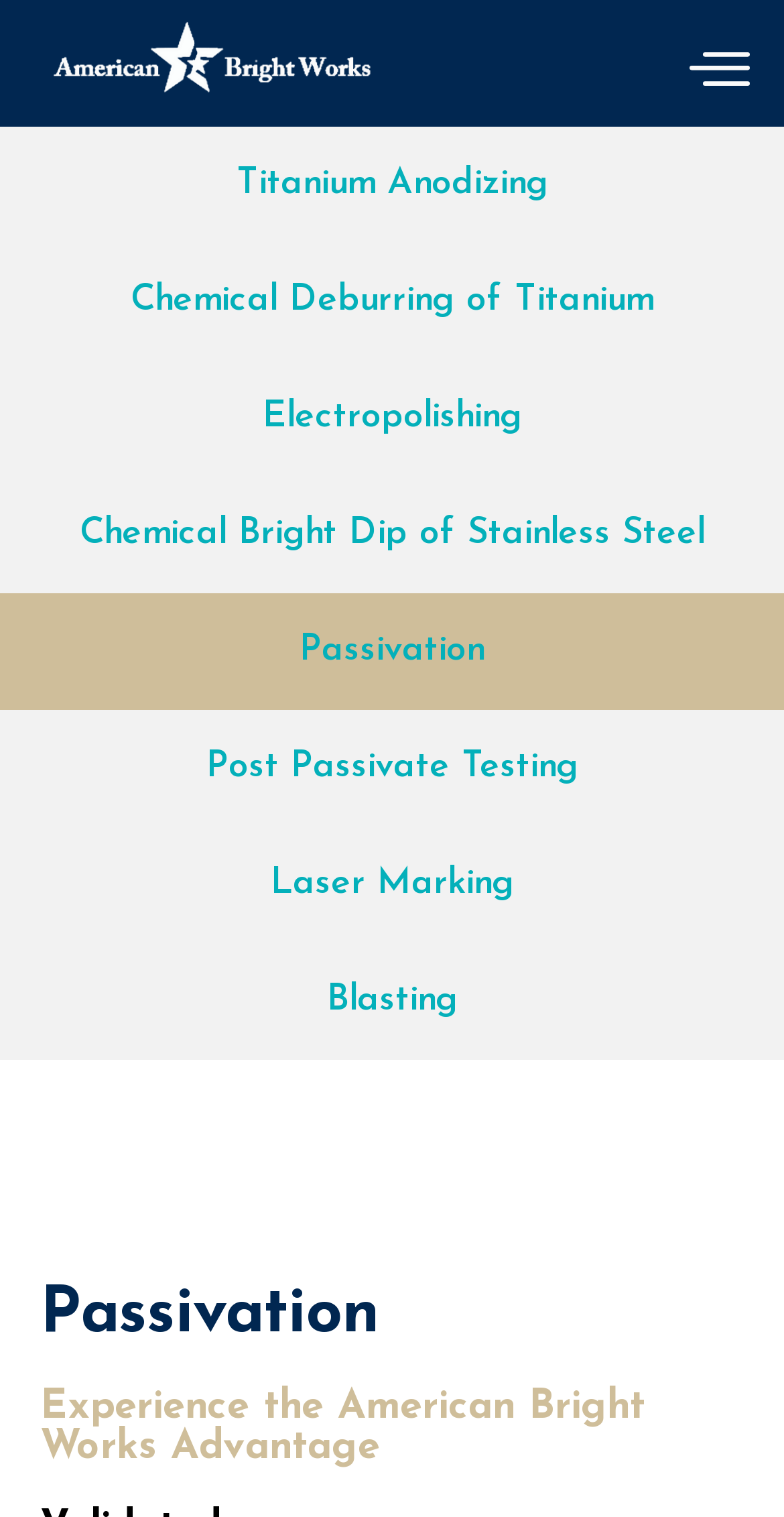What is the first metal finishing service listed?
Give a one-word or short phrase answer based on the image.

Titanium Anodizing